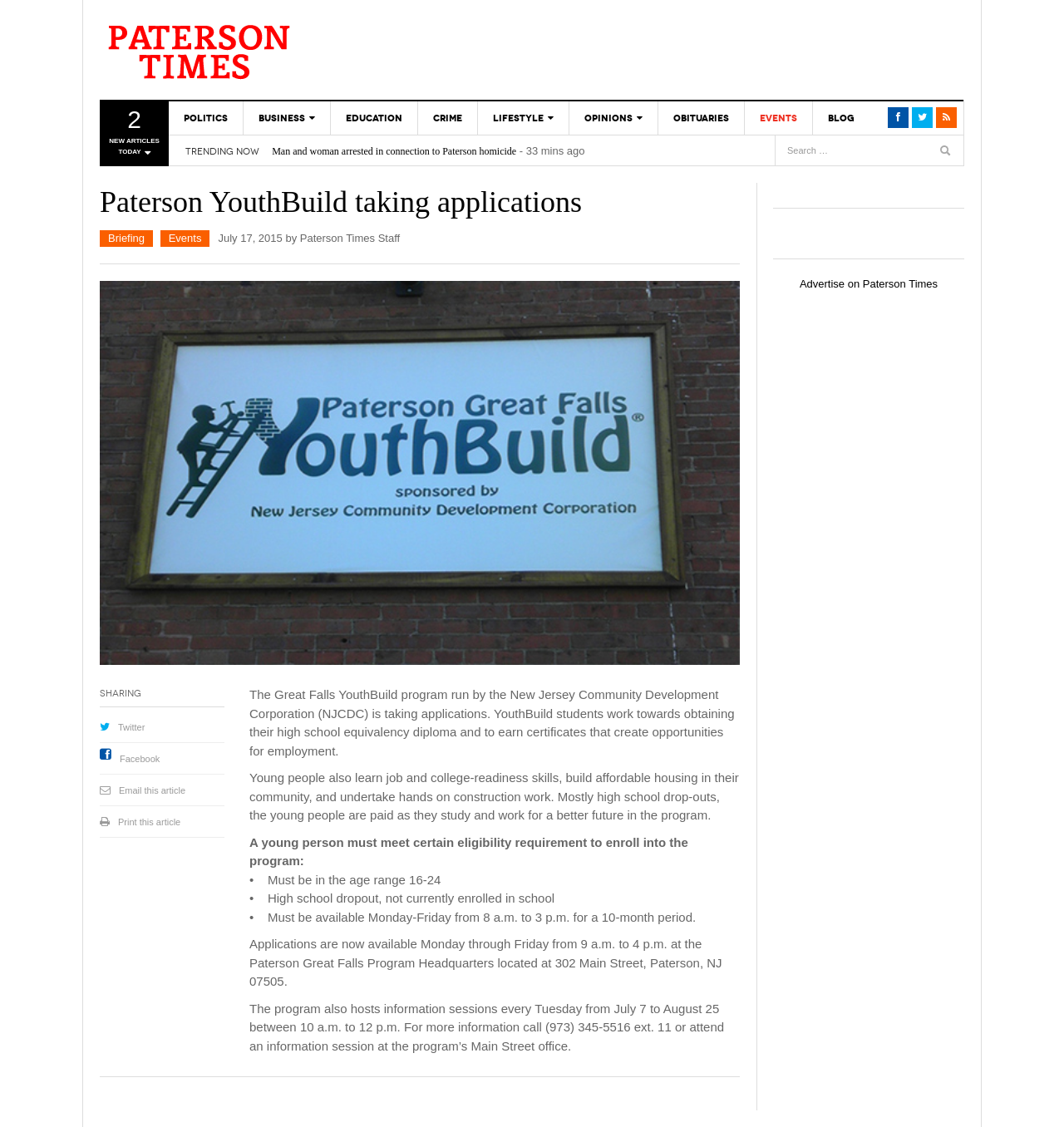Ascertain the bounding box coordinates for the UI element detailed here: "Guest Commentary". The coordinates should be provided as [left, top, right, bottom] with each value being a float between 0 and 1.

[0.551, 0.172, 0.668, 0.194]